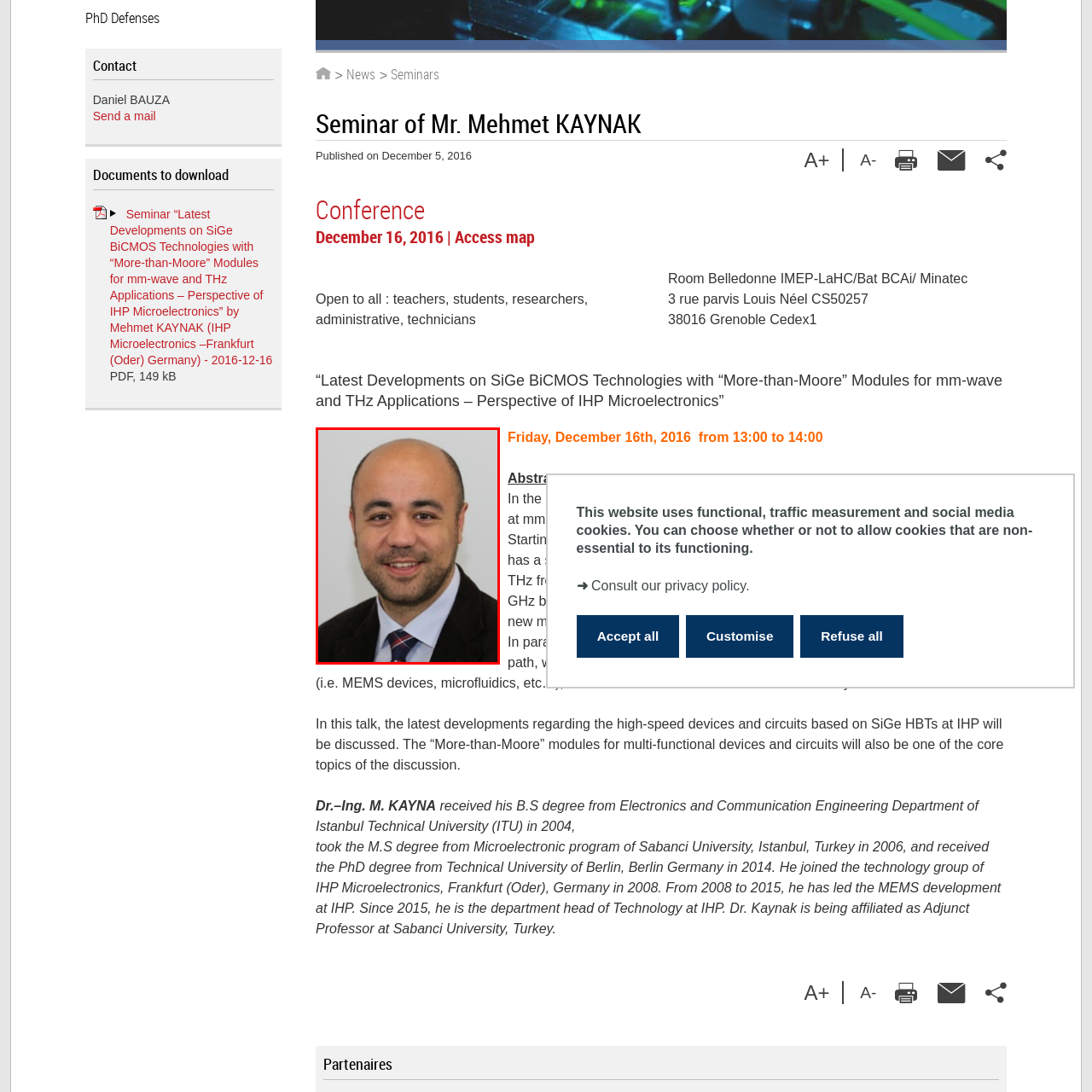When was Mehmet Kaynak's seminar held?
Focus on the area within the red boundary in the image and answer the question with one word or a short phrase.

December 16, 2016